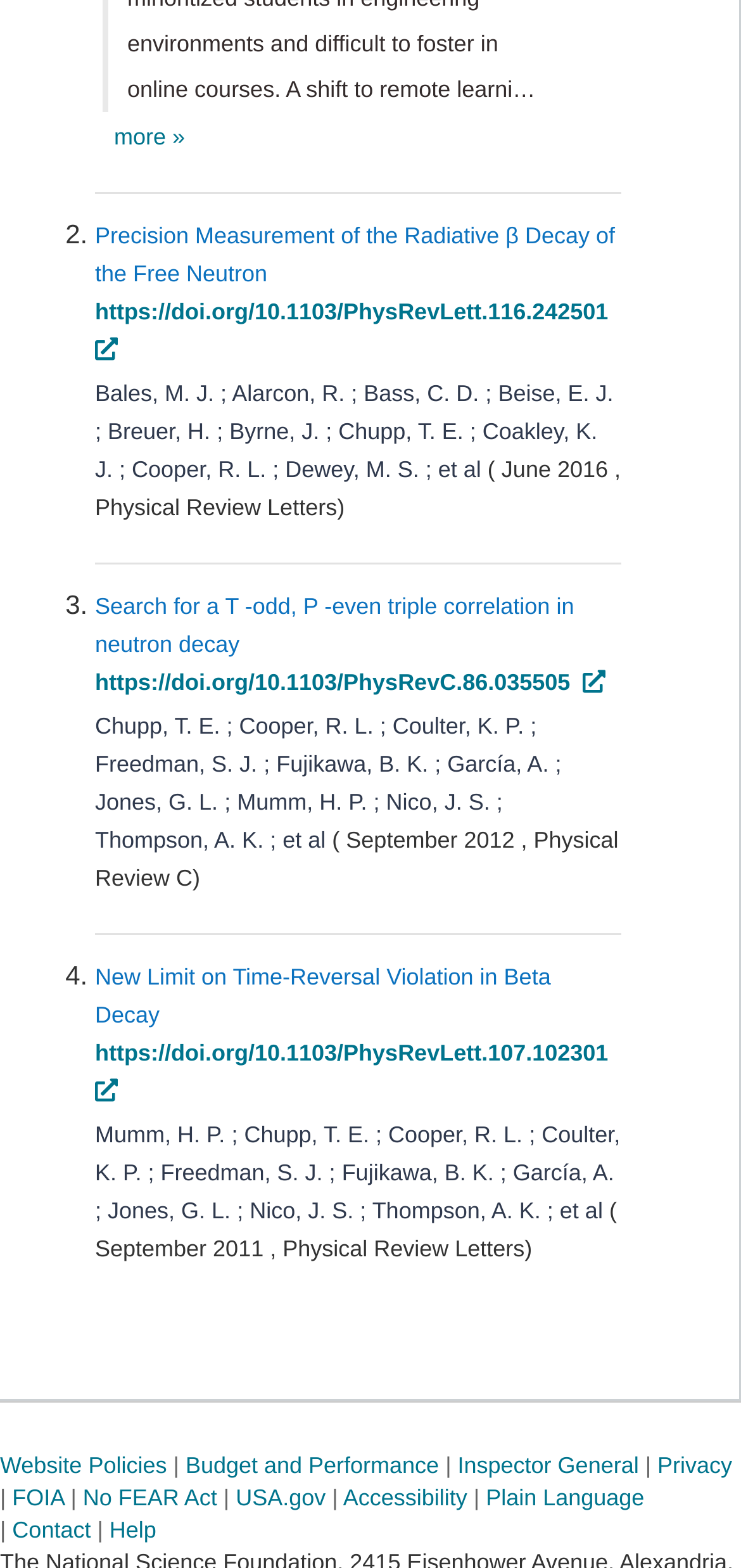Please predict the bounding box coordinates (top-left x, top-left y, bottom-right x, bottom-right y) for the UI element in the screenshot that fits the description: Accessibility

[0.463, 0.947, 0.631, 0.964]